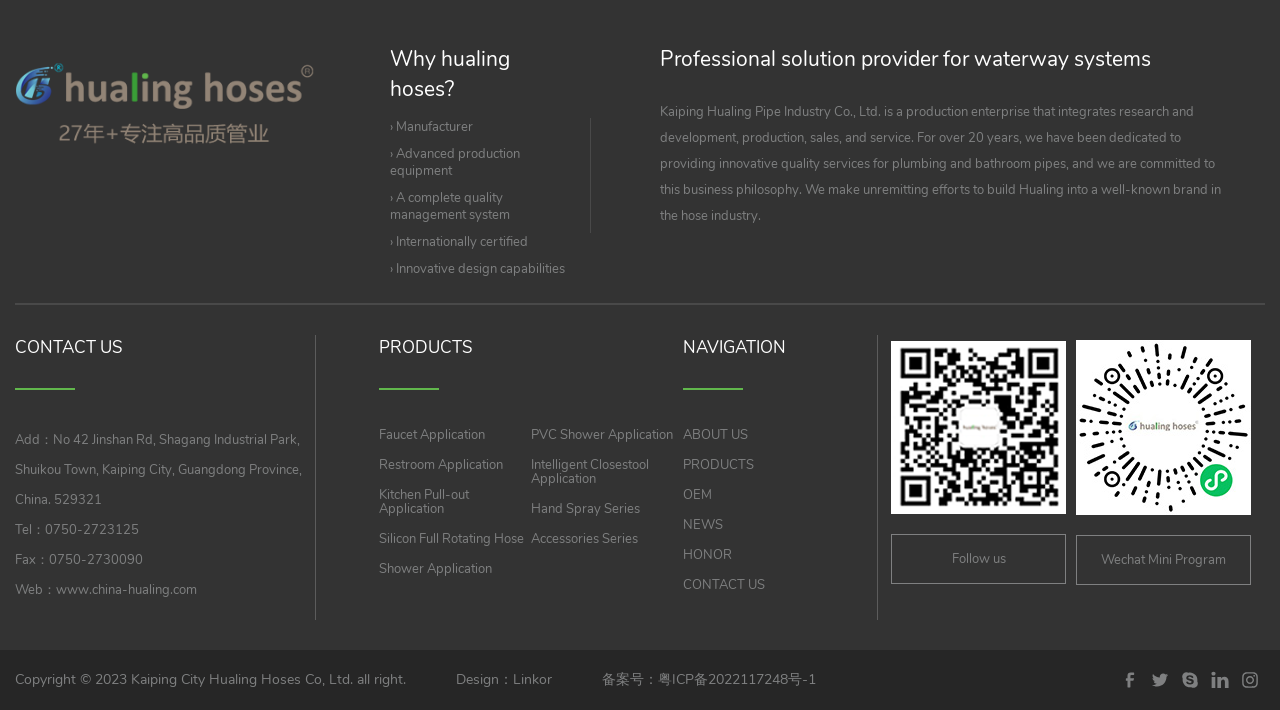Find the bounding box coordinates of the clickable region needed to perform the following instruction: "Visit the 'Working Forest' website". The coordinates should be provided as four float numbers between 0 and 1, i.e., [left, top, right, bottom].

None